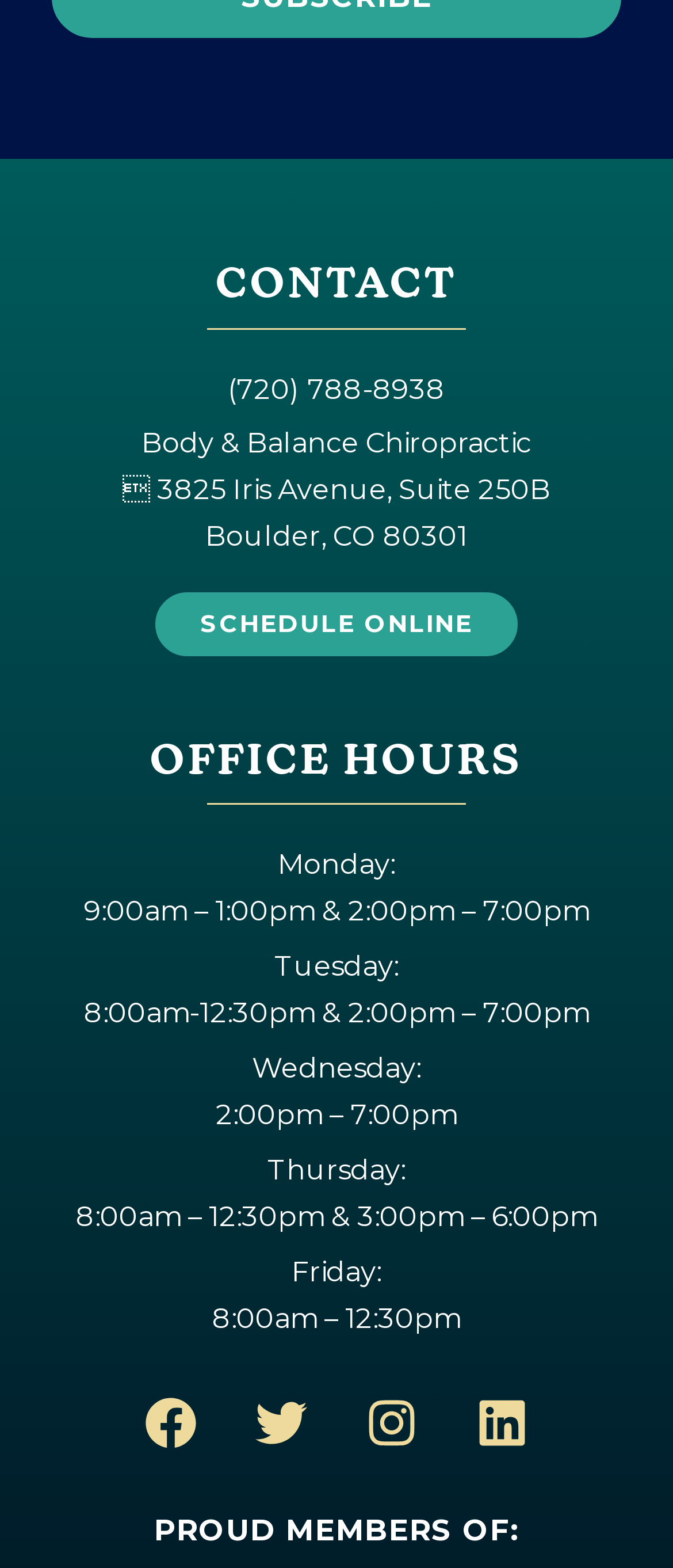How many social media links are there?
Provide a detailed answer to the question, using the image to inform your response.

There are four social media links at the bottom of the page, labeled as 'Facebook', 'Twitter', 'Instagram', and 'Linkedin', each with an accompanying image.